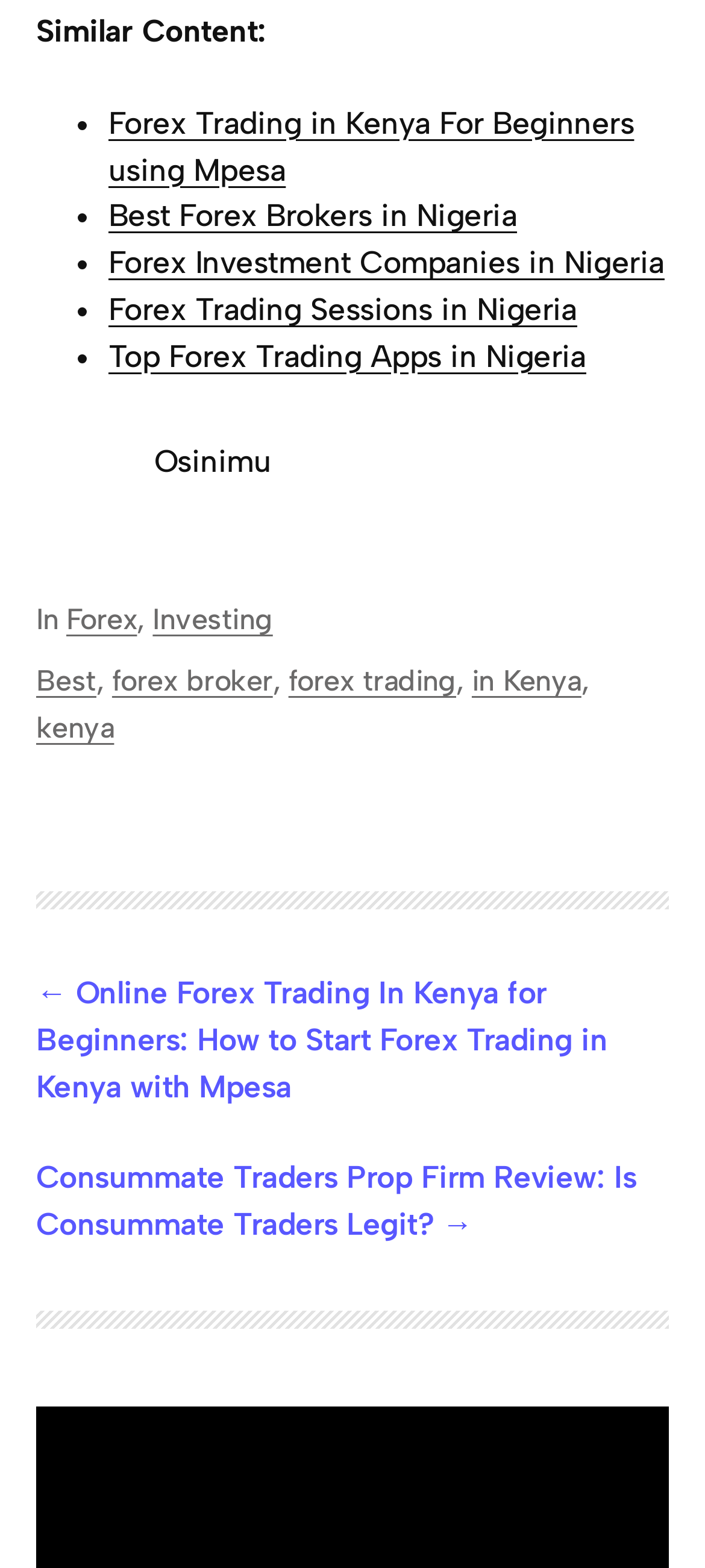Given the element description: "forex trading", predict the bounding box coordinates of the UI element it refers to, using four float numbers between 0 and 1, i.e., [left, top, right, bottom].

[0.409, 0.424, 0.647, 0.445]